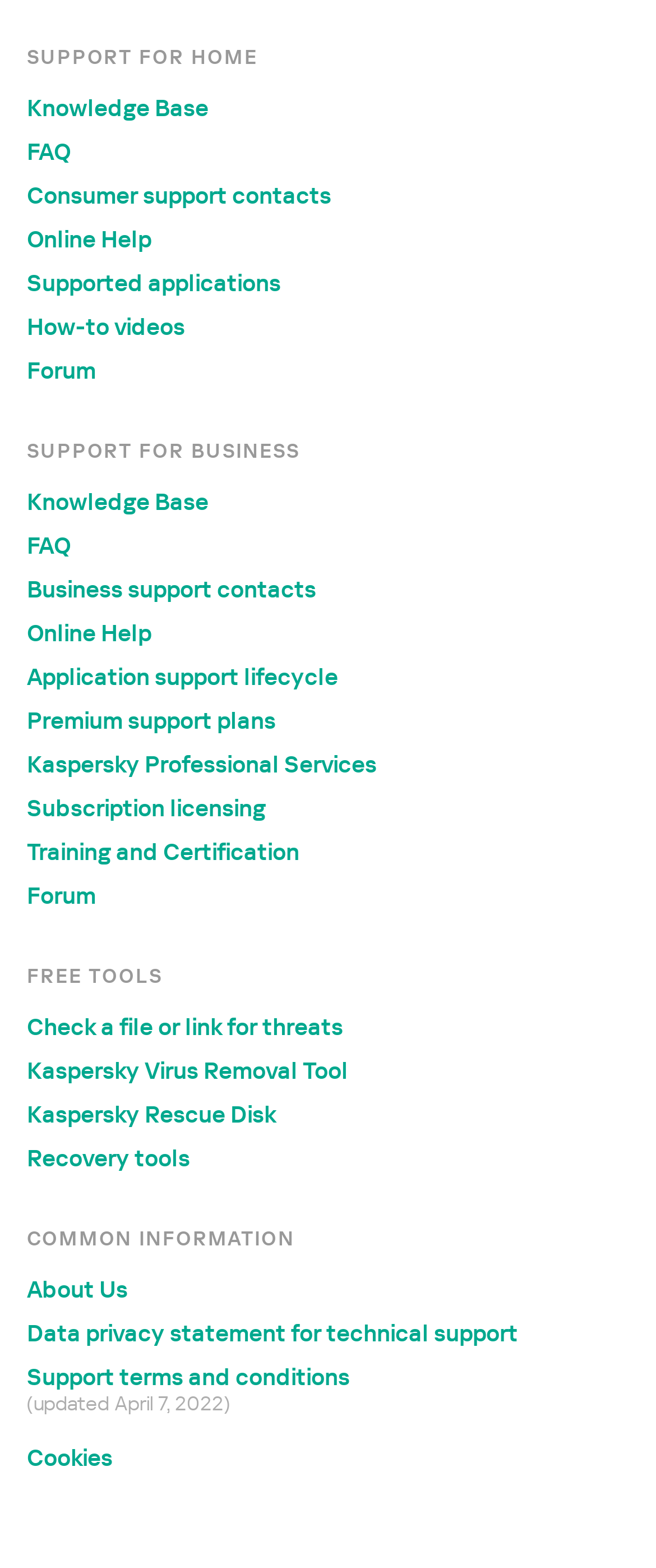Identify the bounding box coordinates of the clickable region to carry out the given instruction: "Get knowledge base for home support".

[0.041, 0.061, 0.318, 0.078]